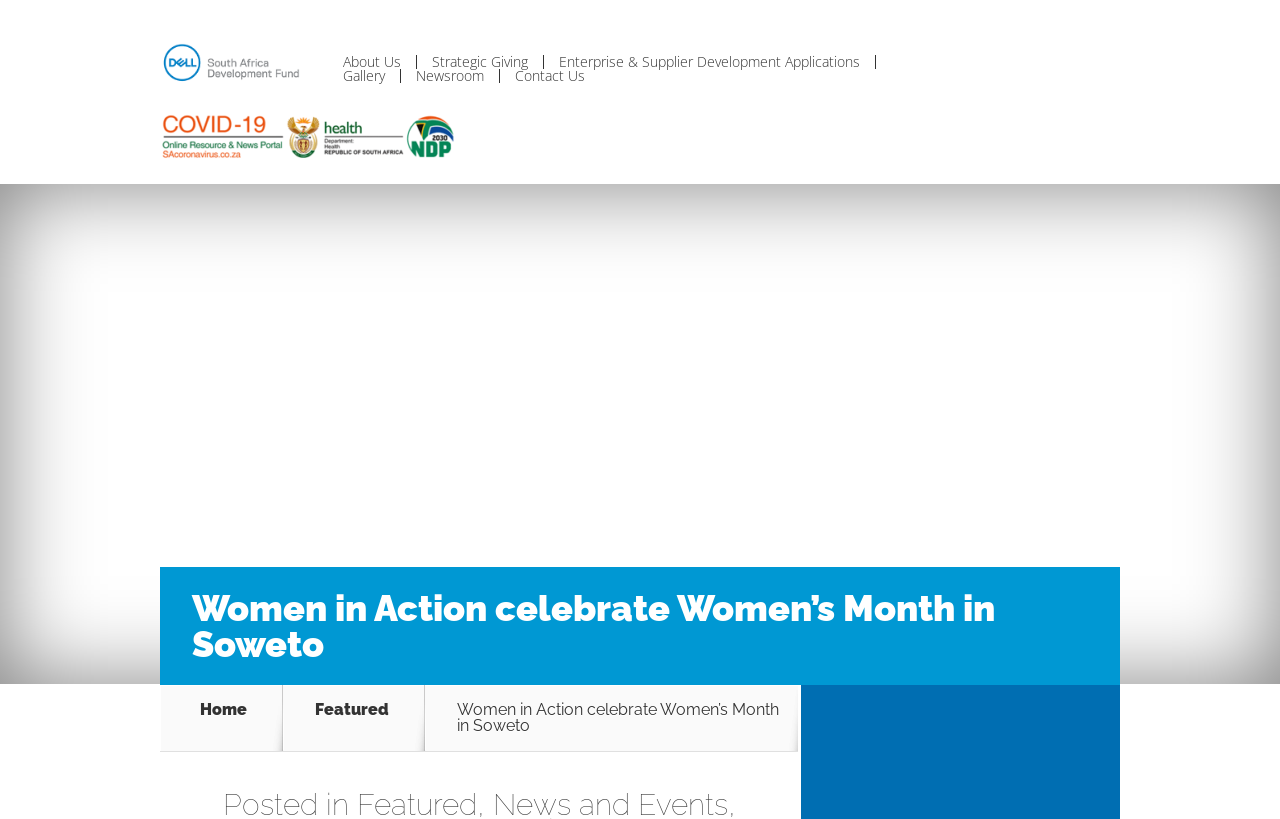Given the element description "parent_node: About Us" in the screenshot, predict the bounding box coordinates of that UI element.

[0.125, 0.048, 0.238, 0.107]